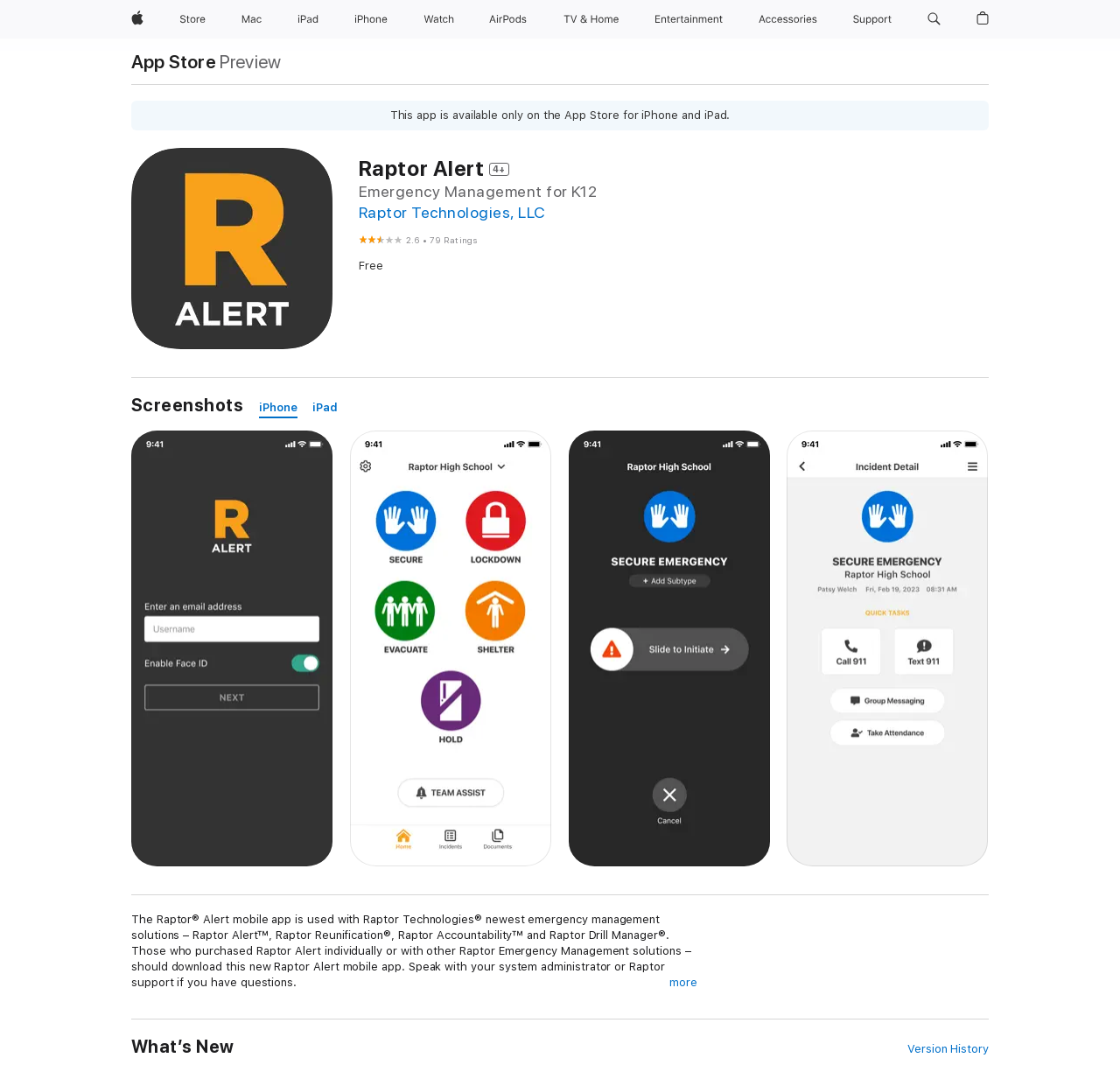Please find the bounding box coordinates of the element that must be clicked to perform the given instruction: "Click the link to contact the board". The coordinates should be four float numbers from 0 to 1, i.e., [left, top, right, bottom].

None